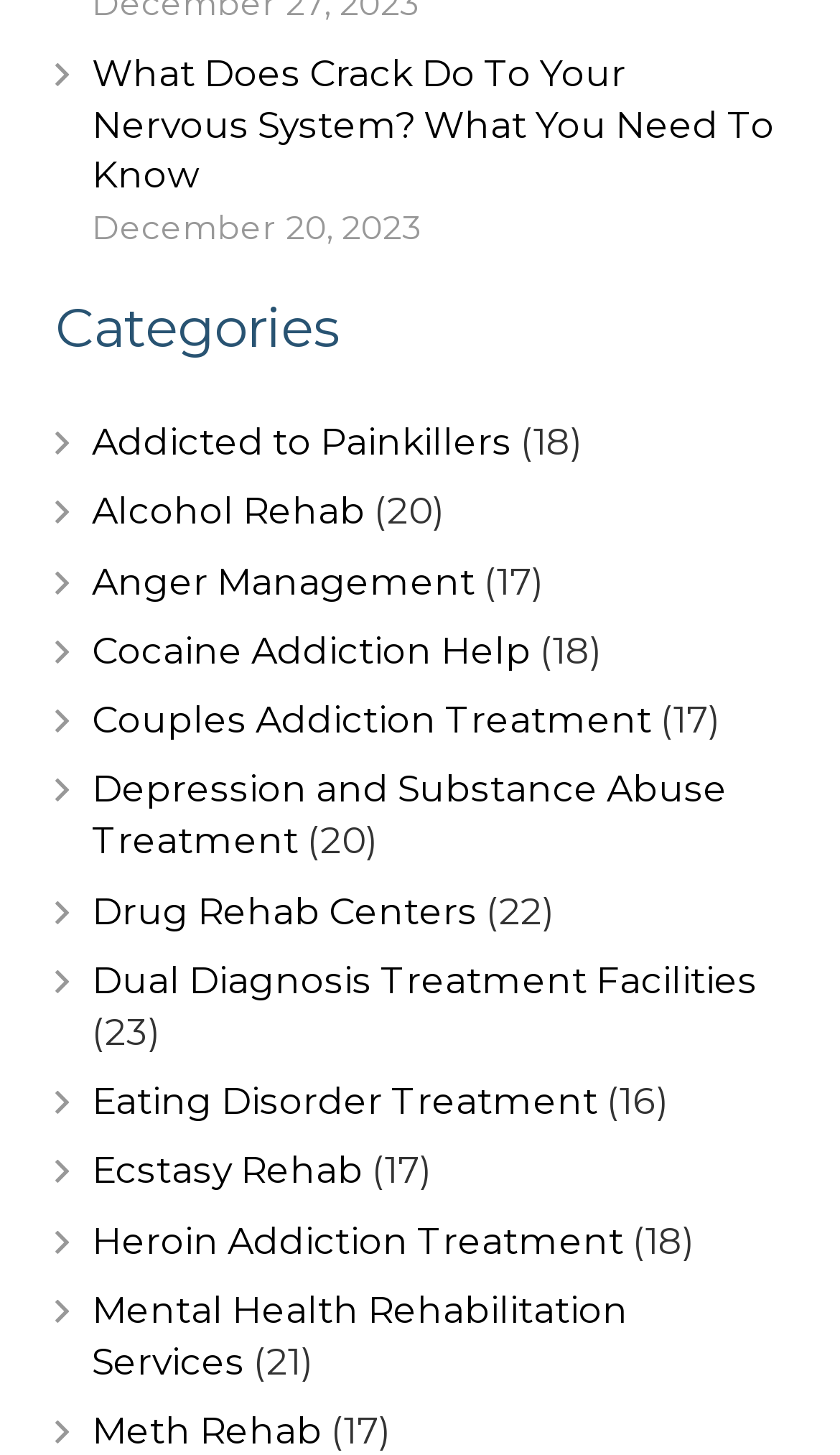Could you indicate the bounding box coordinates of the region to click in order to complete this instruction: "Read about what crack does to your nervous system".

[0.109, 0.035, 0.922, 0.135]